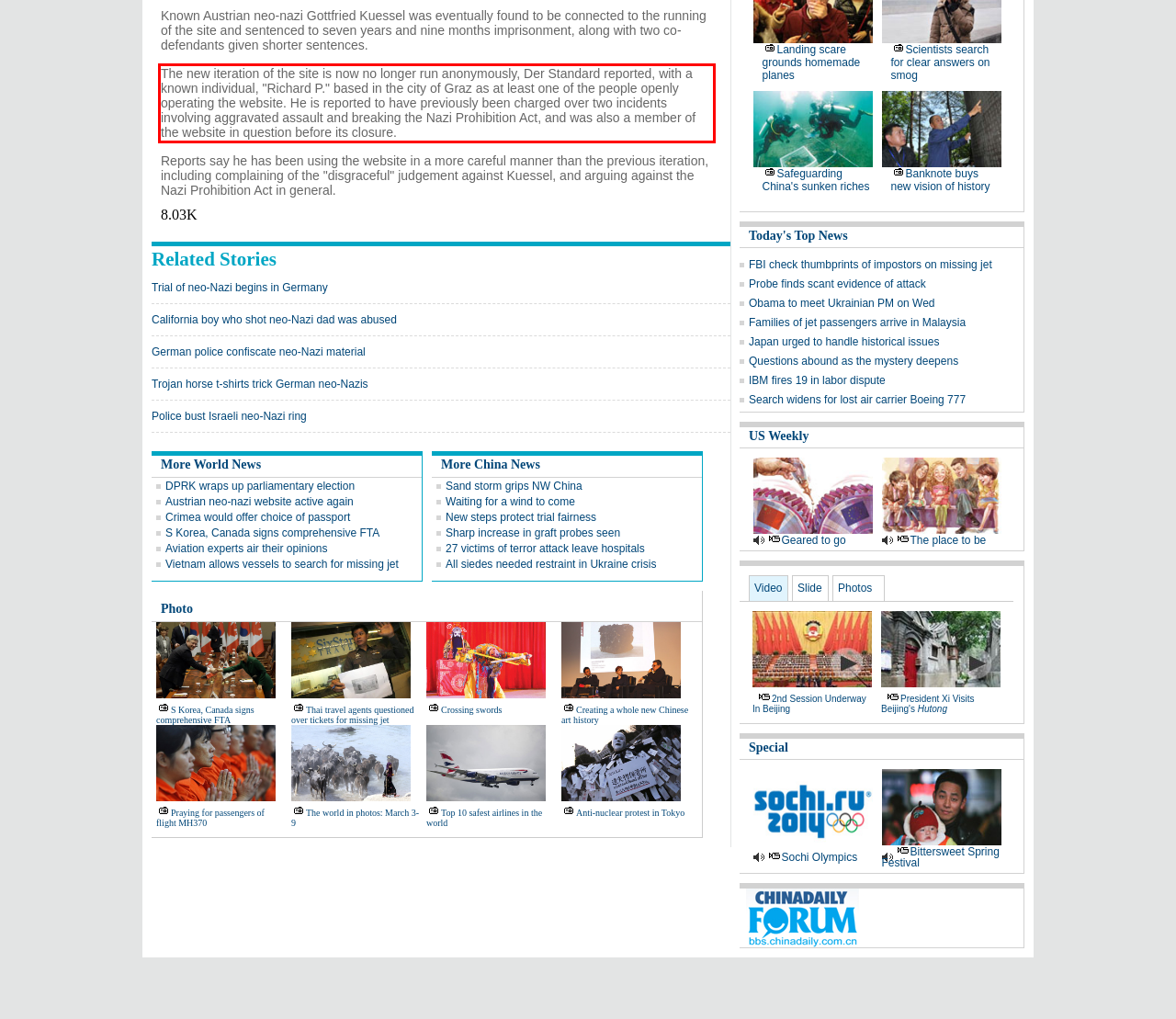Given a webpage screenshot, locate the red bounding box and extract the text content found inside it.

The new iteration of the site is now no longer run anonymously, Der Standard reported, with a known individual, "Richard P." based in the city of Graz as at least one of the people openly operating the website. He is reported to have previously been charged over two incidents involving aggravated assault and breaking the Nazi Prohibition Act, and was also a member of the website in question before its closure.